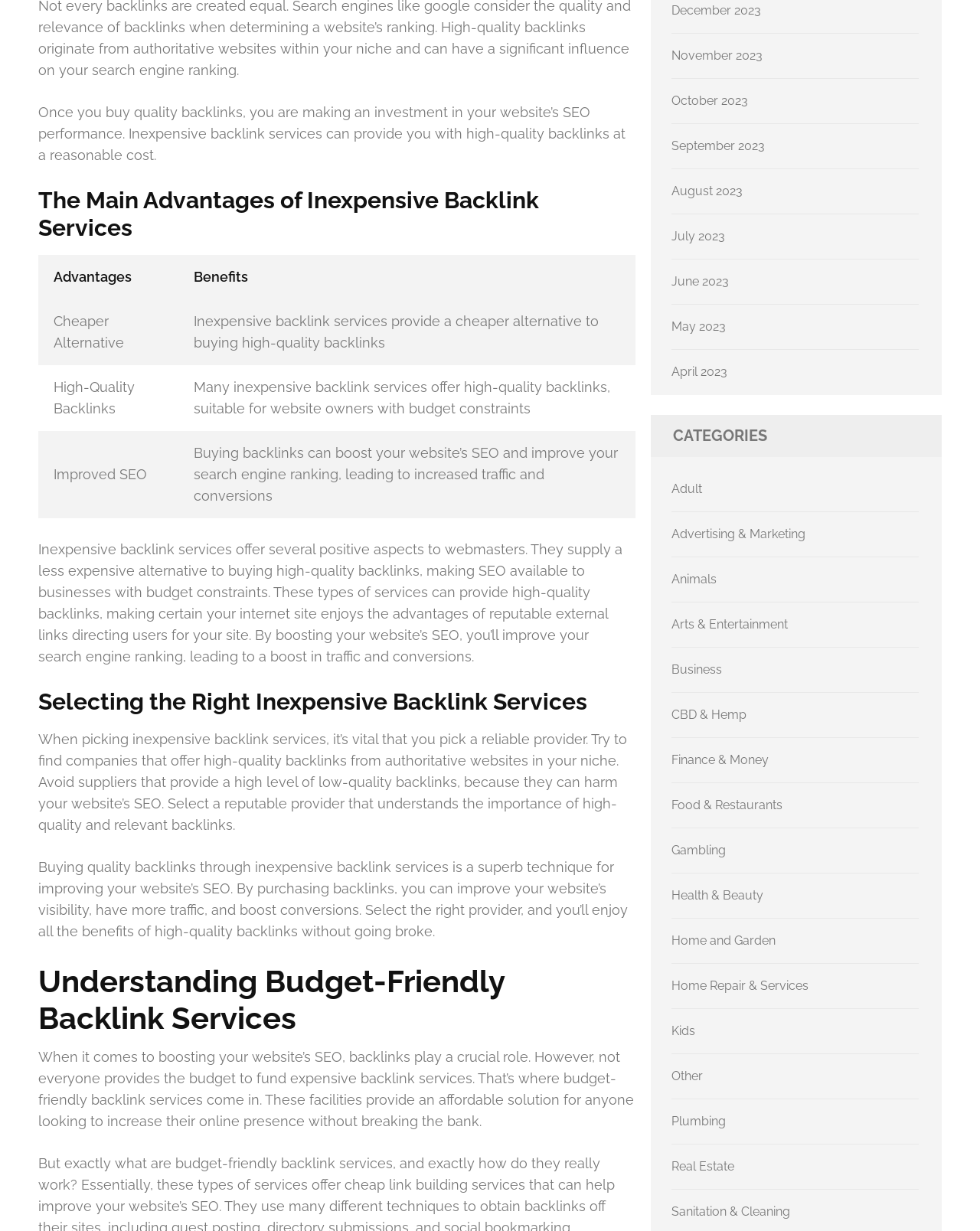Give a concise answer using only one word or phrase for this question:
What is the purpose of budget-friendly backlink services?

Increase online presence